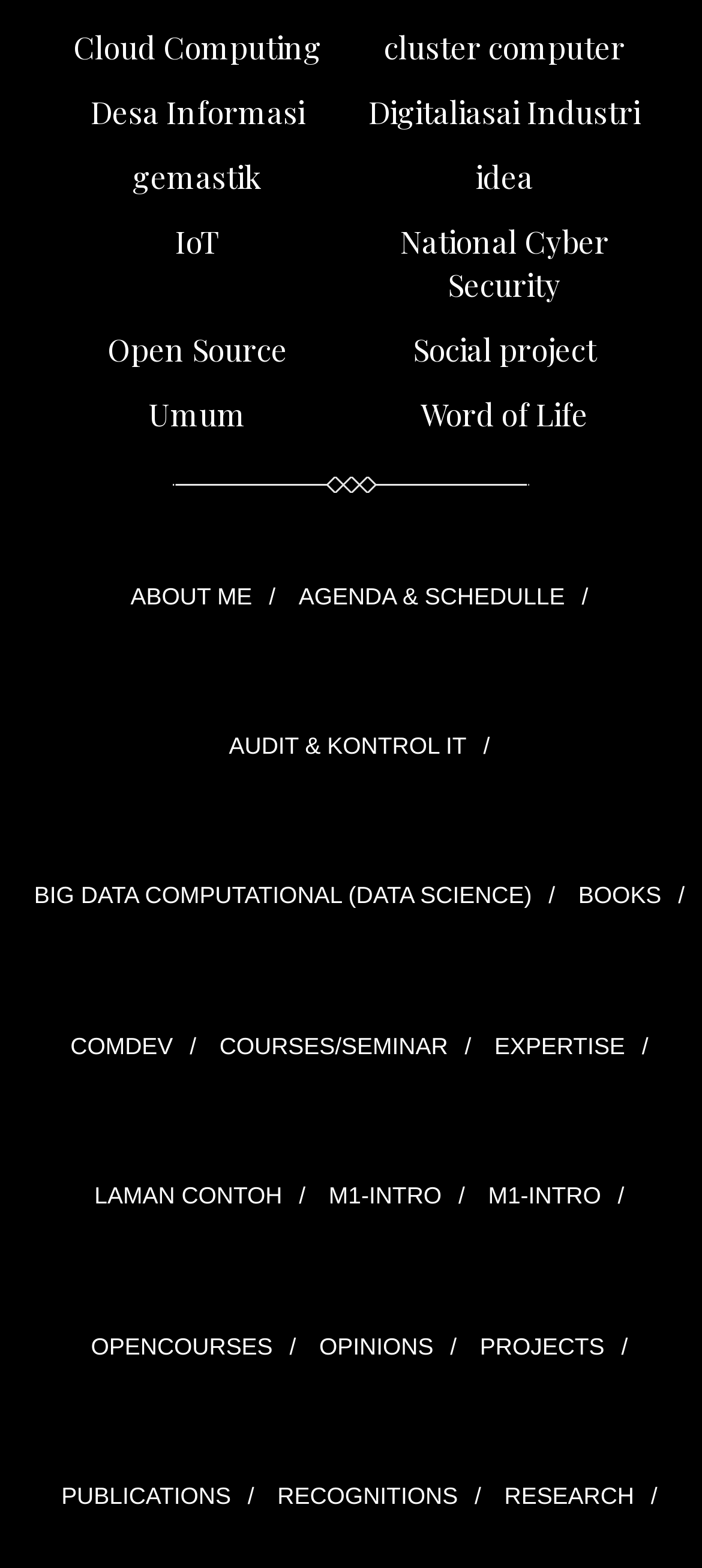How many links are there in the bottom half of the webpage?
Could you please answer the question thoroughly and with as much detail as possible?

I analyzed the bounding box coordinates of each link and found that 14 links have a y1 coordinate greater than 0.5, which means they are located in the bottom half of the webpage.